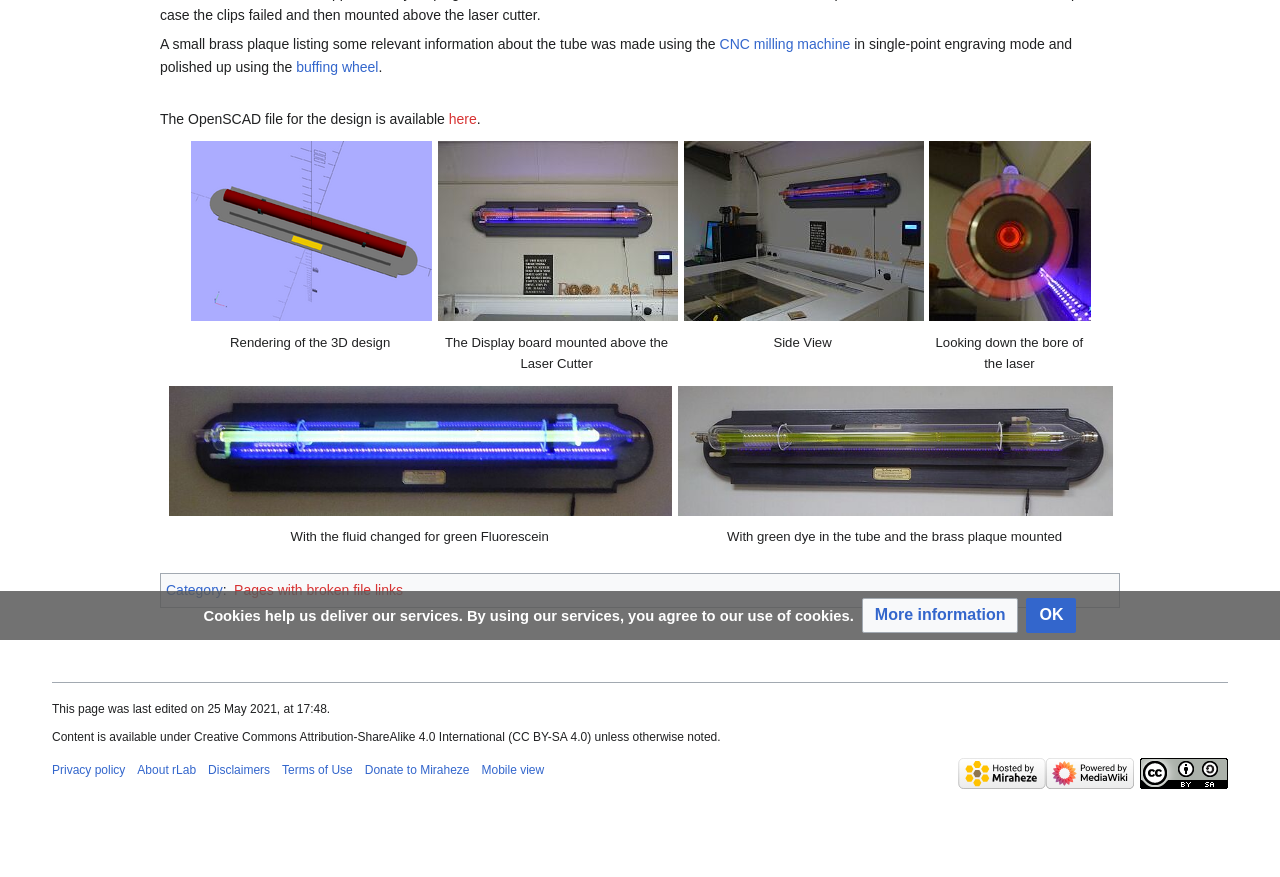Identify the bounding box for the UI element that is described as follows: "here".

[0.351, 0.126, 0.372, 0.144]